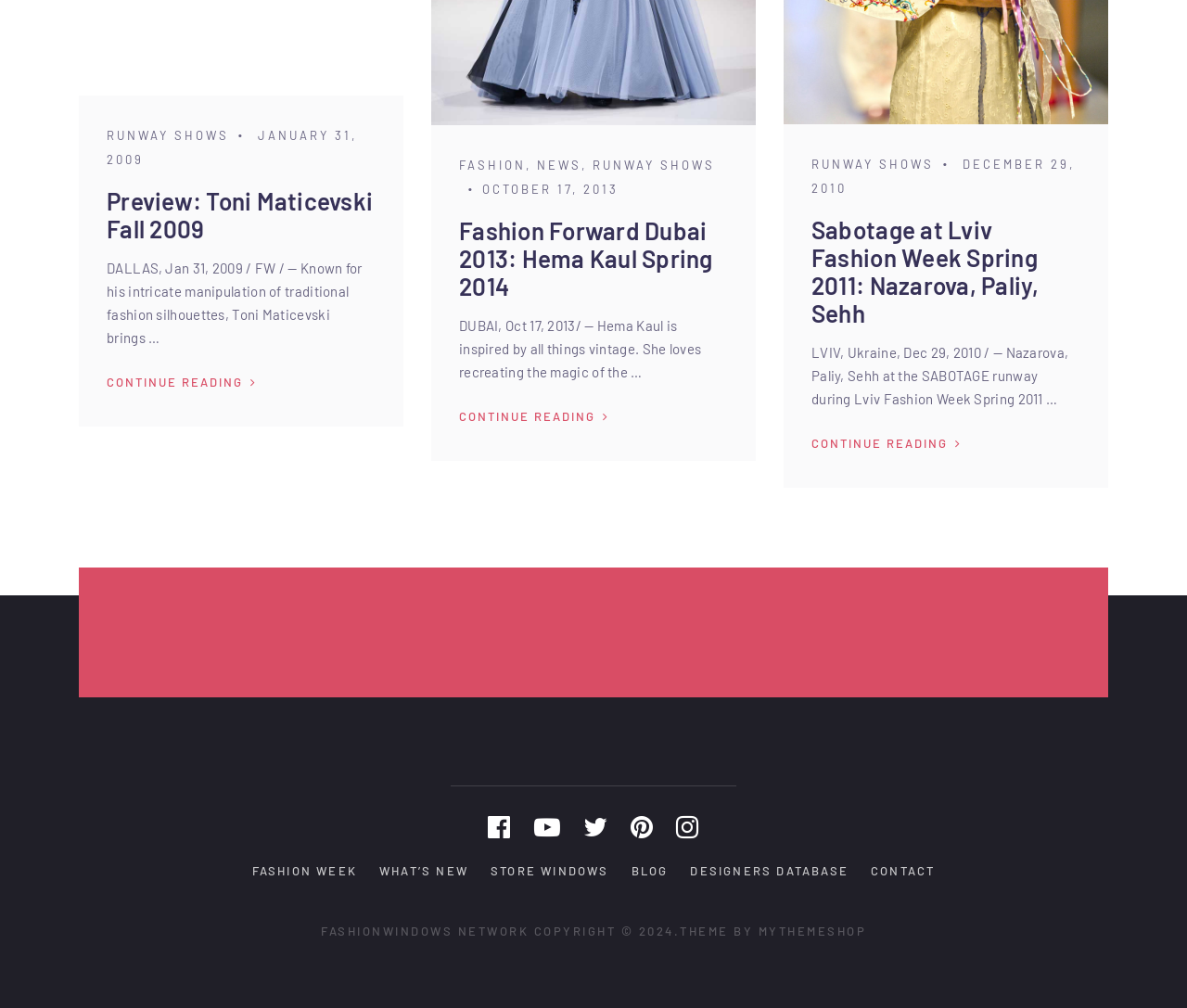Based on the element description, predict the bounding box coordinates (top-left x, top-left y, bottom-right x, bottom-right y) for the UI element in the screenshot: Designers Database

[0.582, 0.856, 0.715, 0.871]